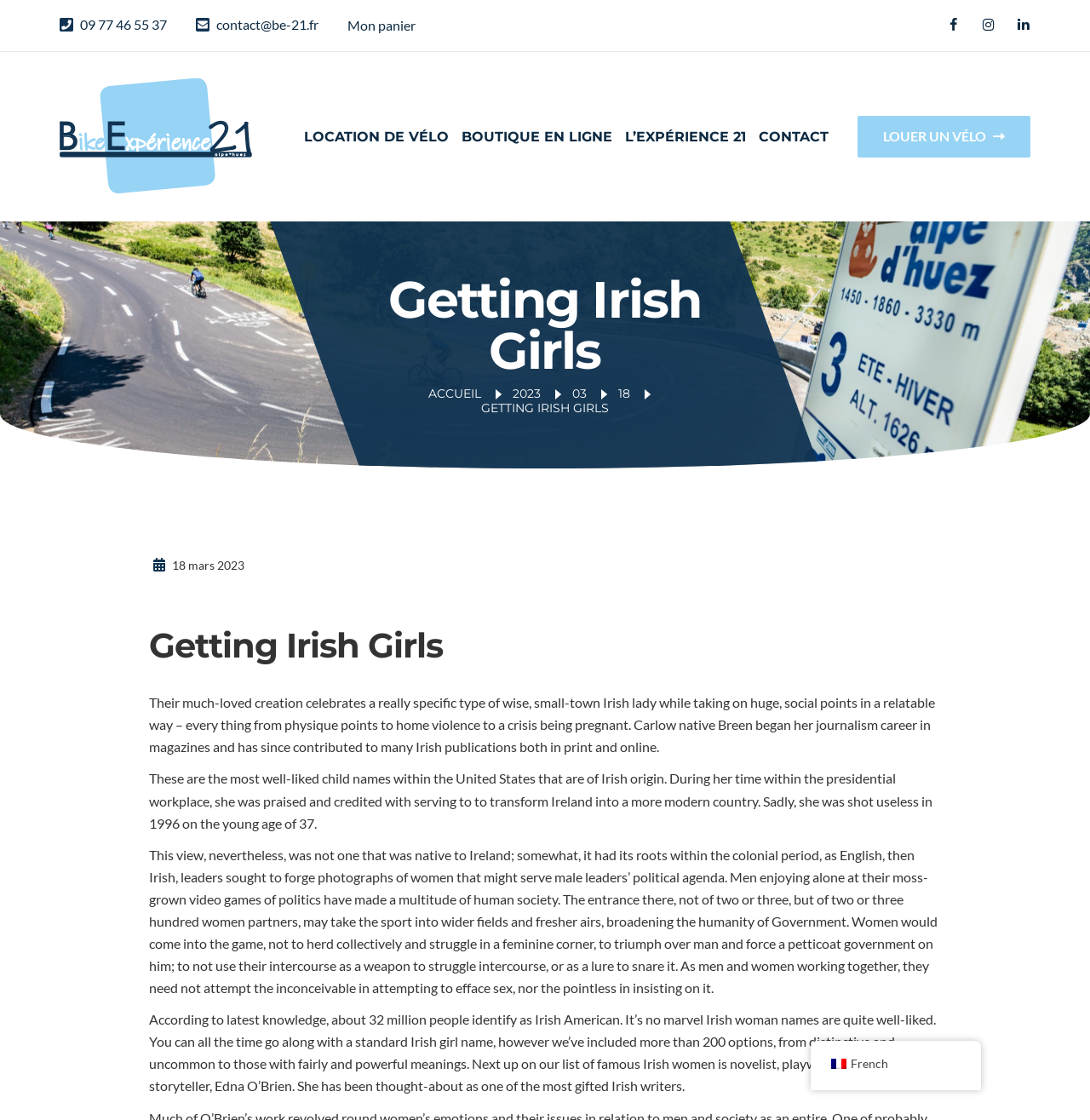Determine the bounding box coordinates of the area to click in order to meet this instruction: "Switch to French language".

[0.744, 0.934, 0.9, 0.965]